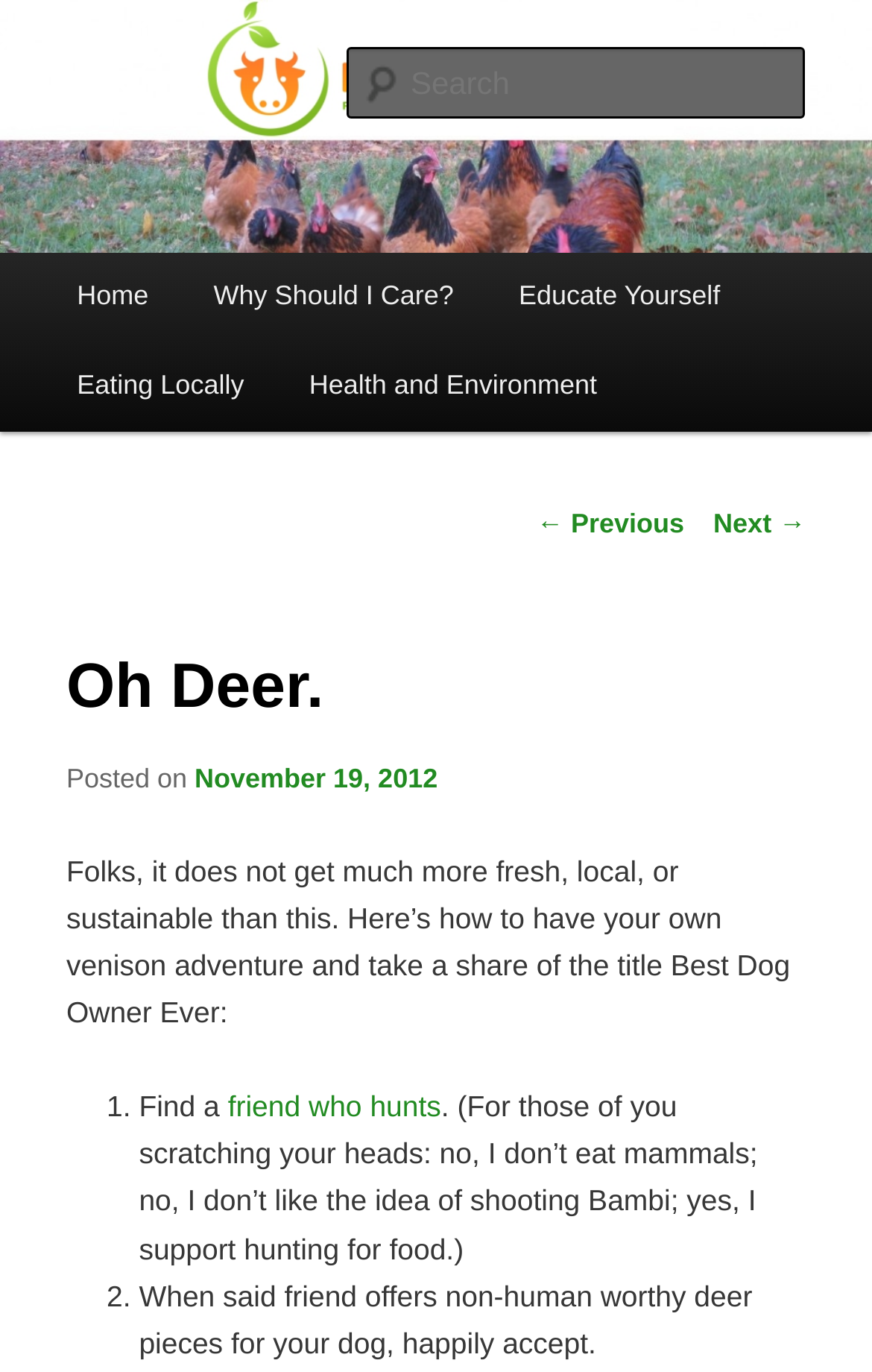Please provide a detailed answer to the question below by examining the image:
What is the first step to have a venison adventure?

The first step to have a venison adventure can be found in the list marker element with the text '1.' followed by the static text element that says 'Find a friend who hunts', which suggests that the first step is to find a friend who hunts.